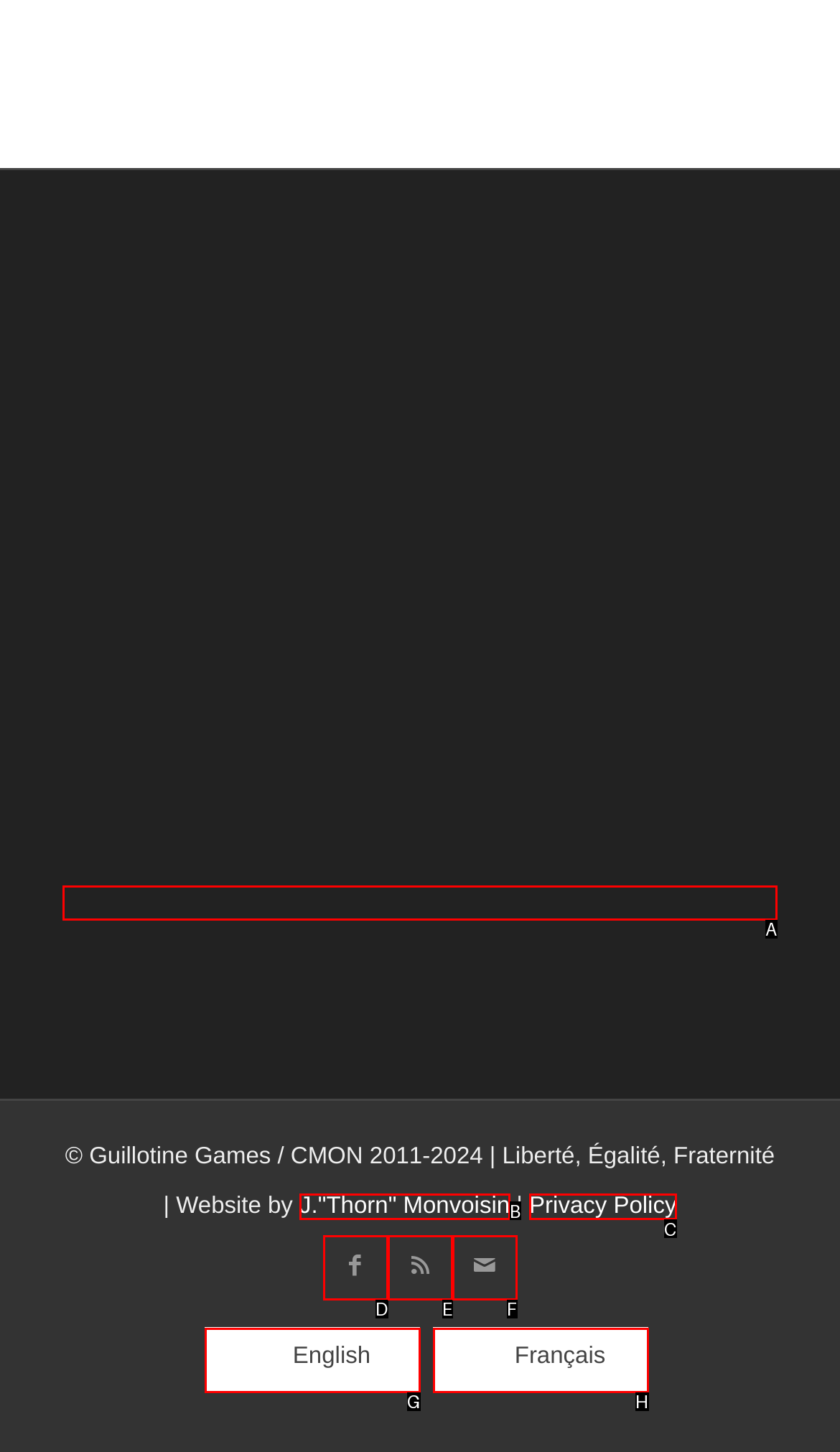Tell me which one HTML element best matches the description: Mail Answer with the option's letter from the given choices directly.

F